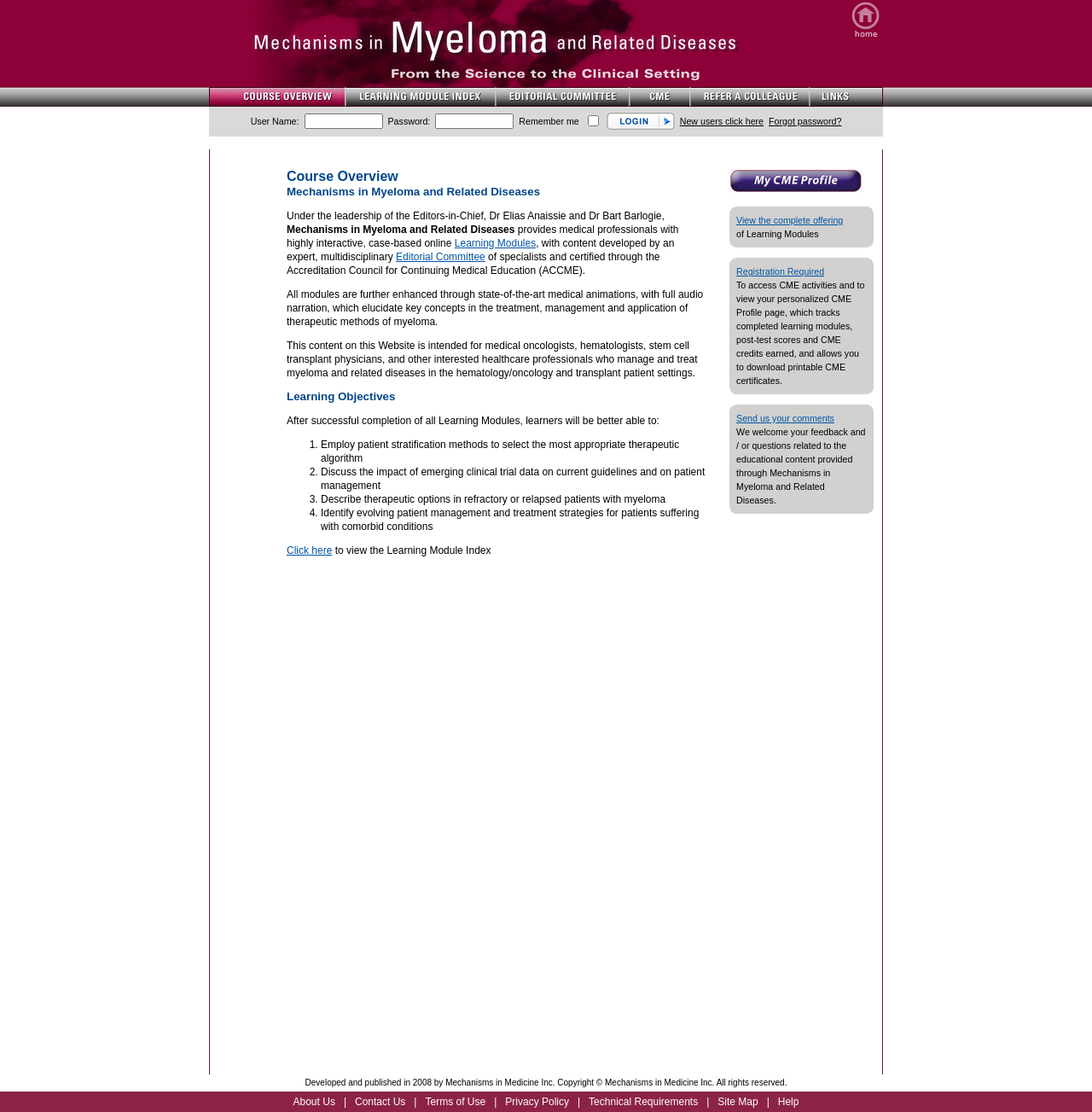Provide the bounding box coordinates in the format (top-left x, top-left y, bottom-right x, bottom-right y). All values are floating point numbers between 0 and 1. Determine the bounding box coordinate of the UI element described as: Send us your comments

[0.674, 0.371, 0.764, 0.381]